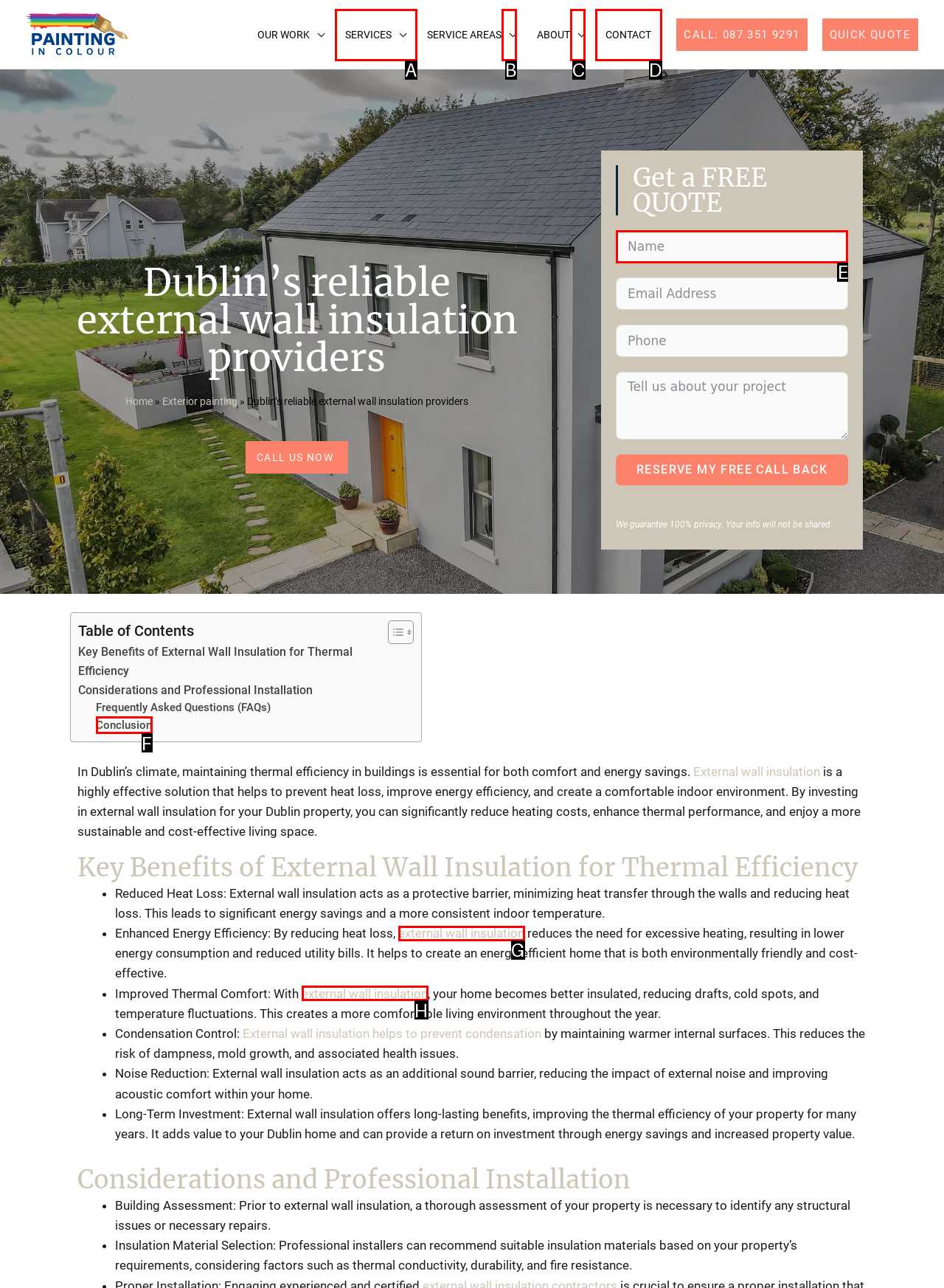Identify which HTML element matches the description: Contact. Answer with the correct option's letter.

D